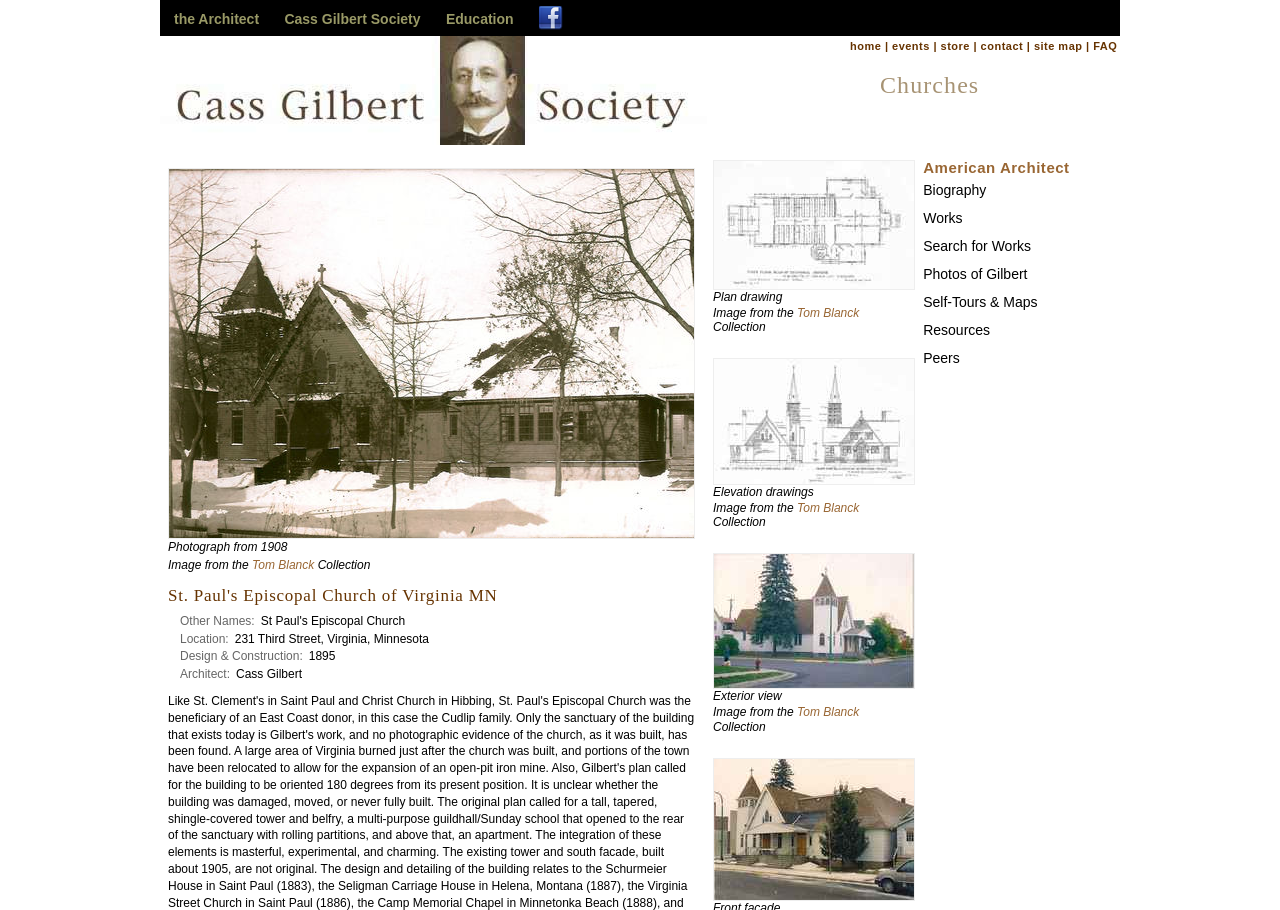Provide the bounding box coordinates for the area that should be clicked to complete the instruction: "View the image of St. Paul's Episcopal Church of Virginia MN".

[0.131, 0.185, 0.543, 0.592]